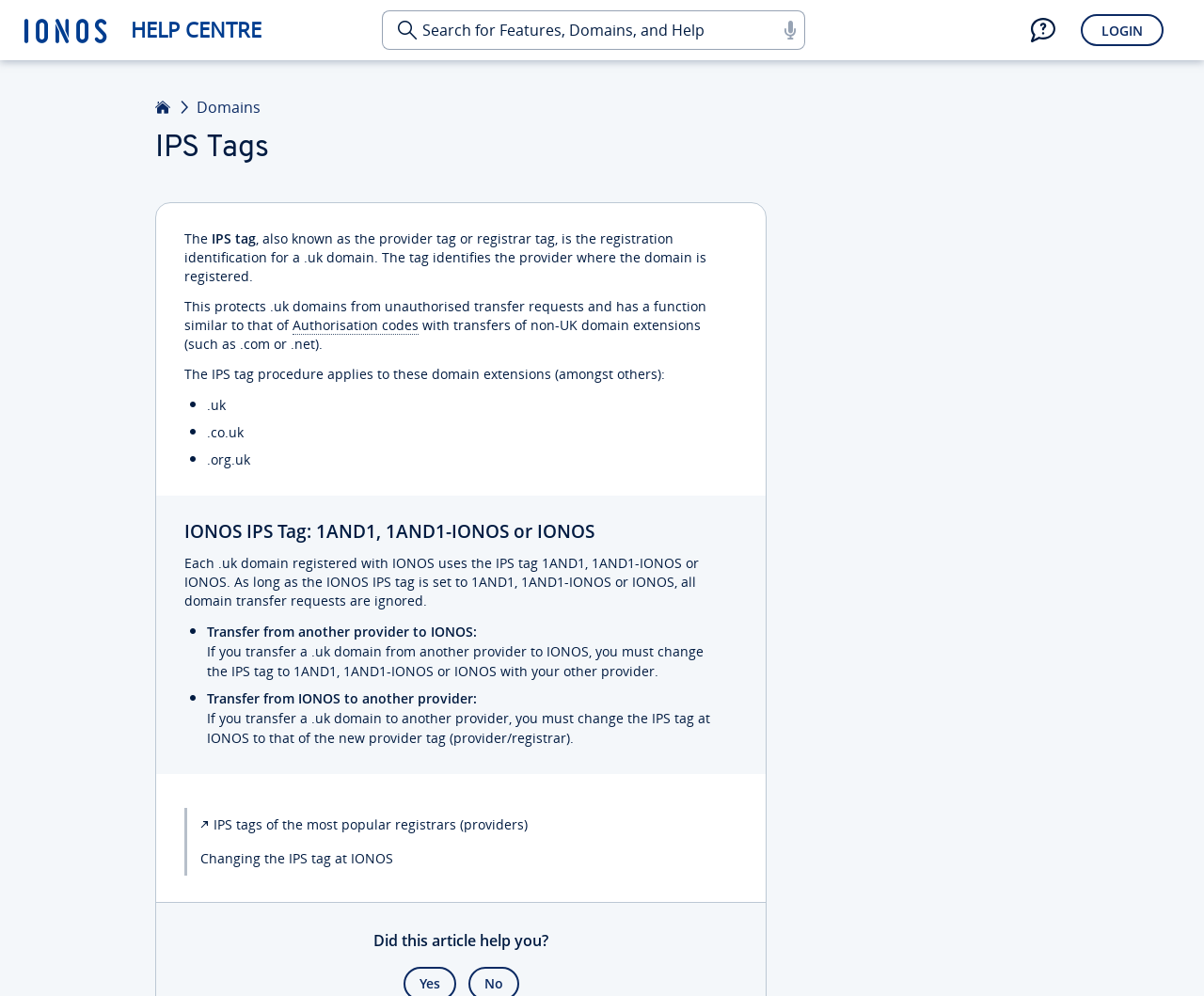Answer the question using only one word or a concise phrase: What is the purpose of an IPS tag?

Protects .uk domains from unauthorized transfer requests